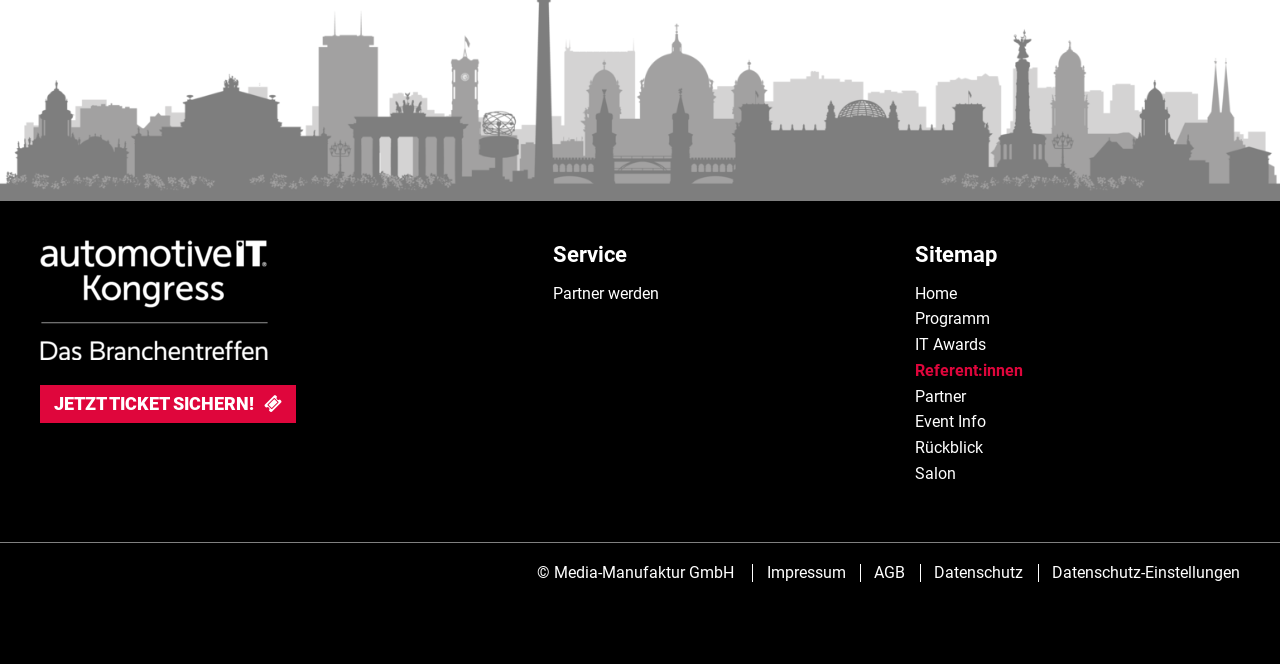Extract the bounding box coordinates for the UI element described by the text: "title="Habiba Da Silva"". The coordinates should be in the form of [left, top, right, bottom] with values between 0 and 1.

None